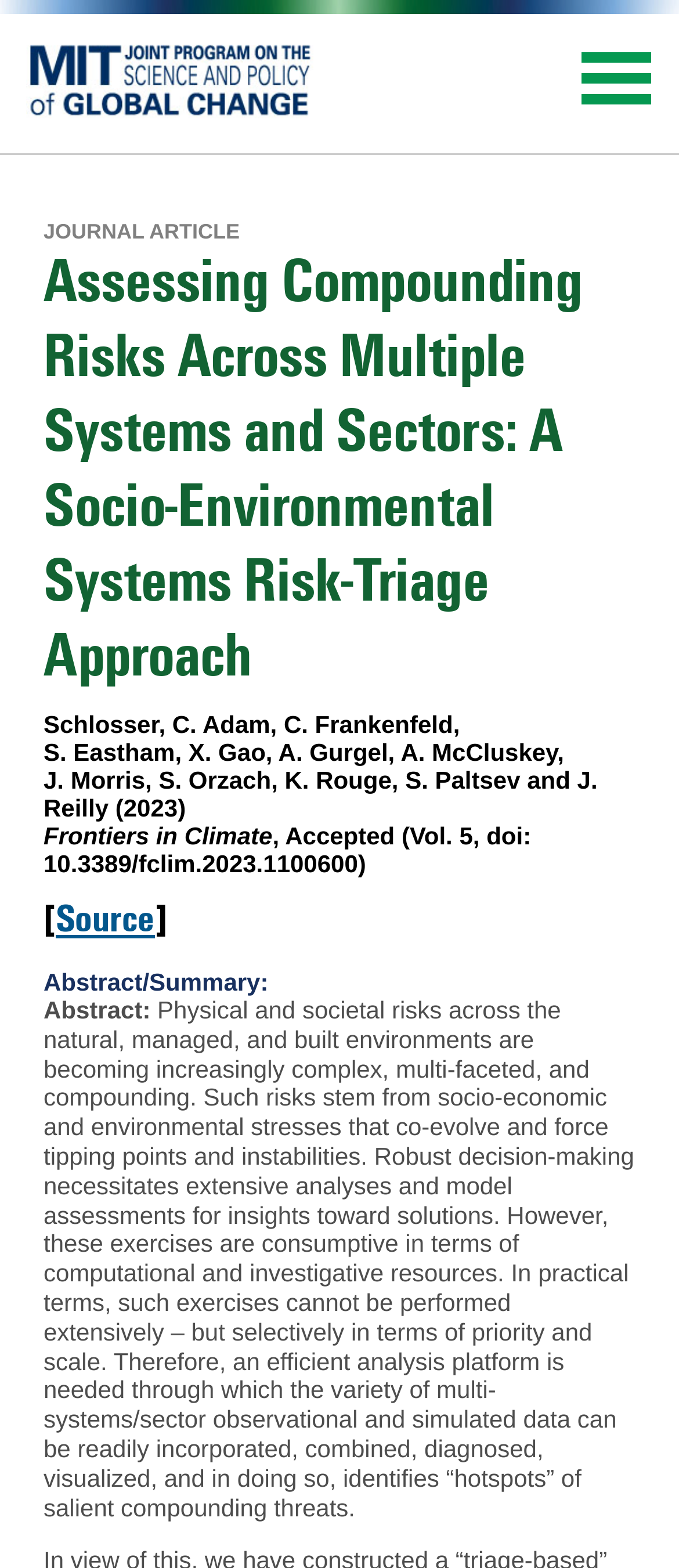Describe the webpage in detail, including text, images, and layout.

The webpage is about a journal article titled "Assessing Compounding Risks Across Multiple Systems and Sectors: A Socio-Environmental Systems Risk-Triage Approach" from MIT Global Change. At the top, there is a link to "Skip to main content" and a navigation menu with a link to "Joint Programs" accompanied by an image. Below this, the title "MIT Global Change" is displayed prominently.

On the right side of the page, there is a section with a link to an unknown destination. The main content of the page is divided into sections. The first section displays the article title, followed by the authors' names and affiliations. Below this, there is a section with the journal title "Frontiers in Climate" and the article's publication information.

The next section is headed by "[Source]" and contains a link to the source of the article. Following this, there is an abstract section with a brief summary of the article. The abstract discusses the increasing complexity of physical and societal risks across different environments and the need for robust decision-making and efficient analysis platforms to identify compounding threats.